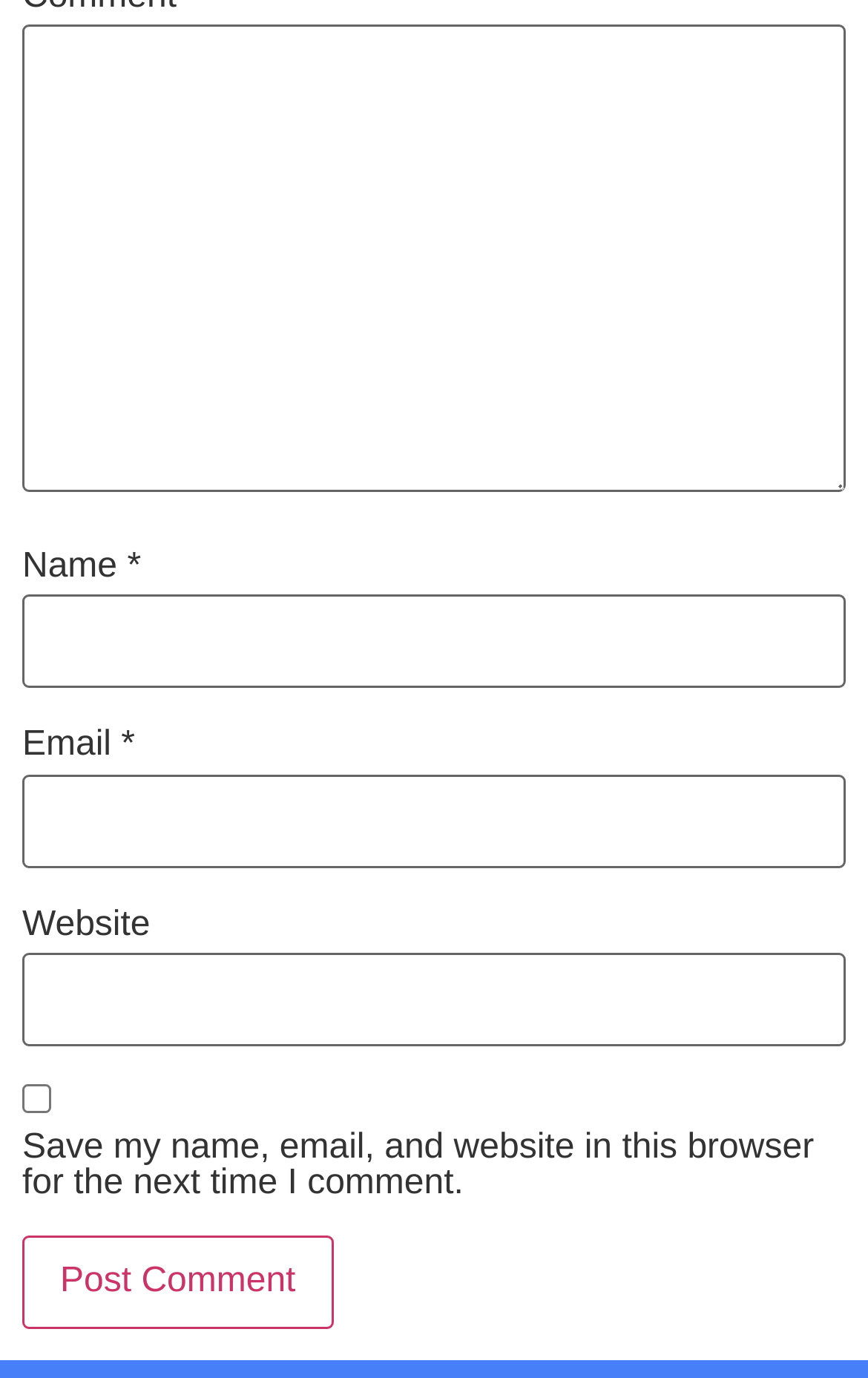Provide the bounding box coordinates of the UI element this sentence describes: "parent_node: Comment * name="comment"".

[0.026, 0.018, 0.974, 0.357]